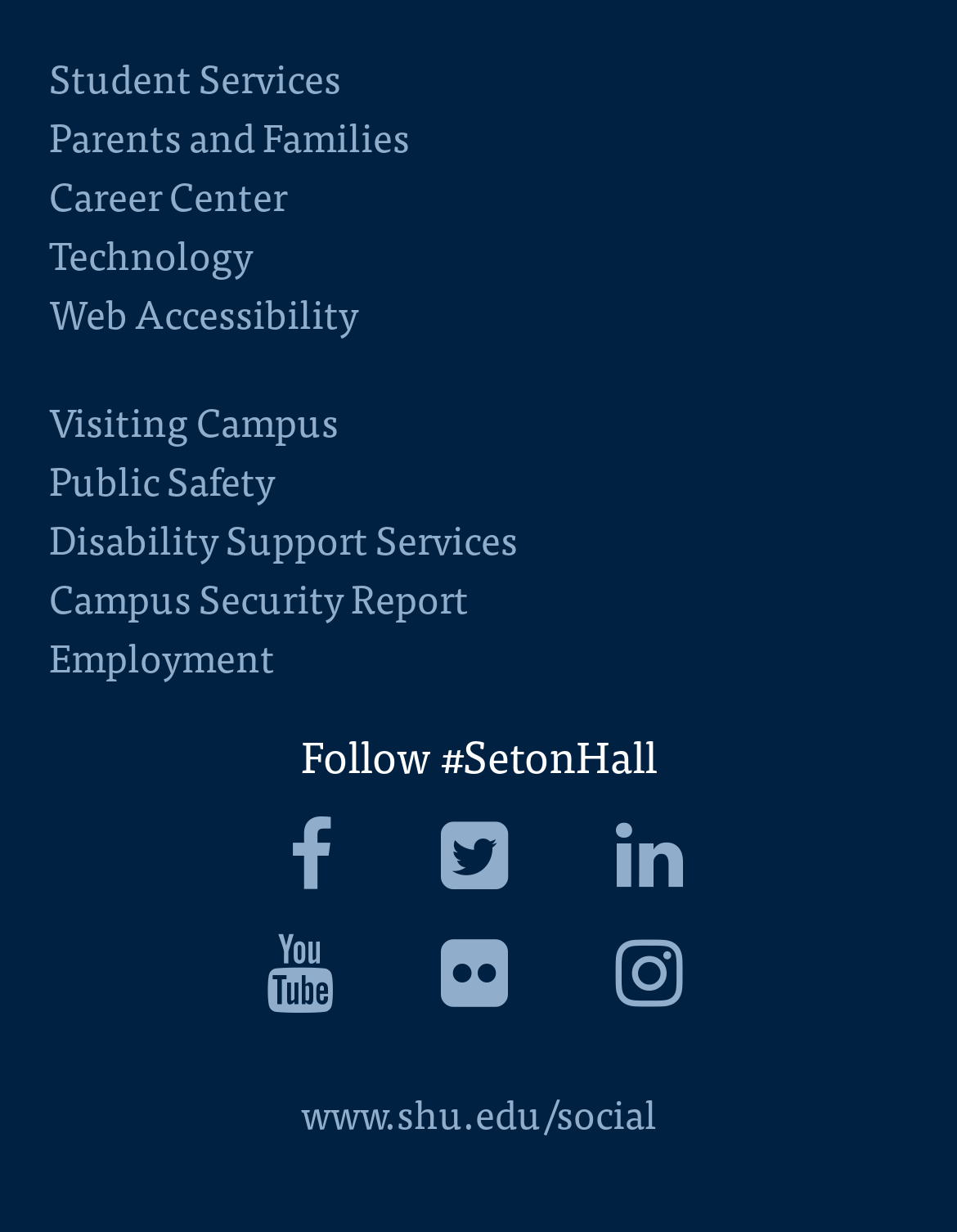What is the purpose of the 'Web Accessibility' link?
Respond to the question with a well-detailed and thorough answer.

I inferred that the 'Web Accessibility' link is related to providing support or resources for users with disabilities, as it is located among other links related to student services and support.